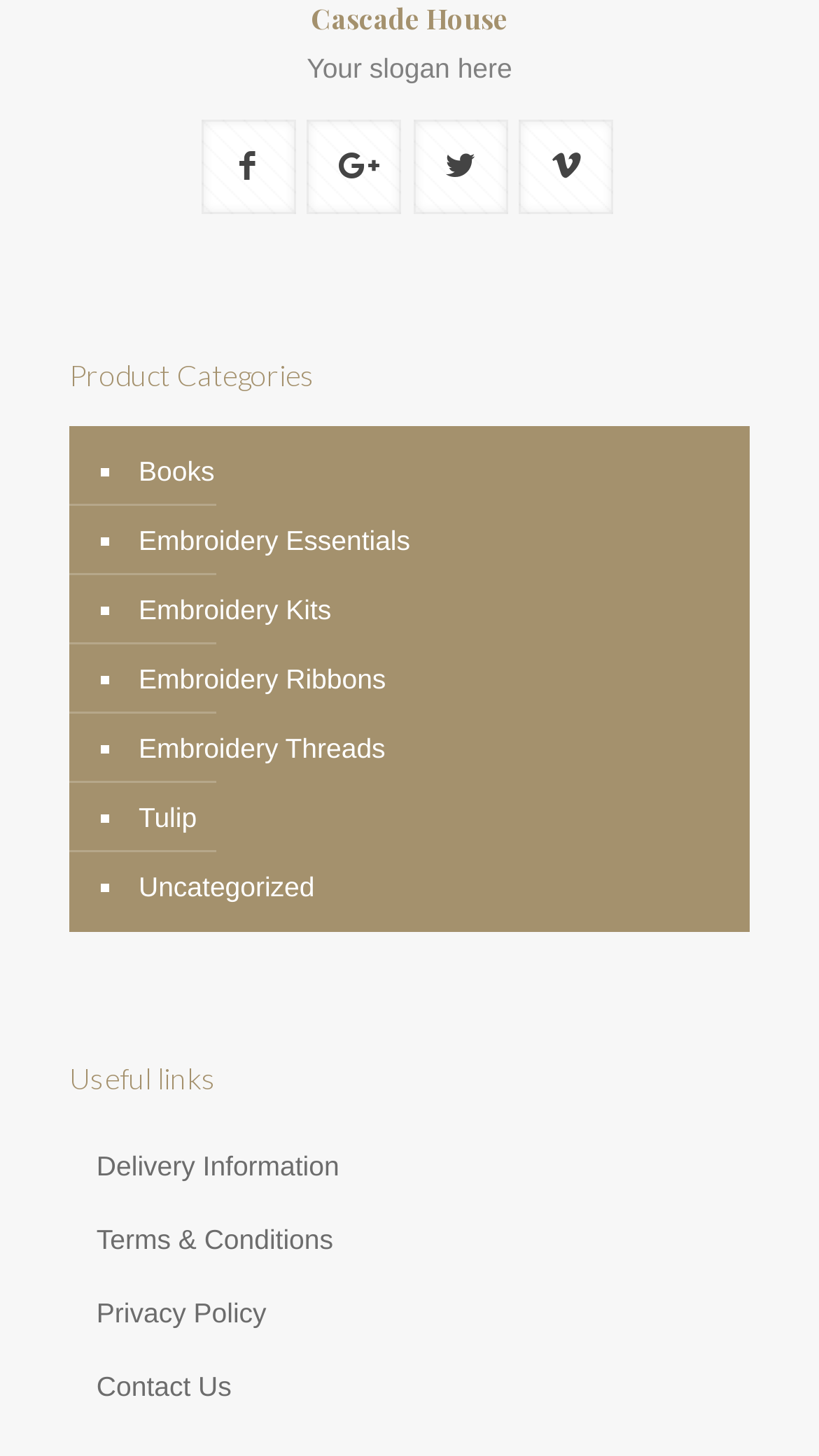What is the last product category listed?
Provide a one-word or short-phrase answer based on the image.

Uncategorized